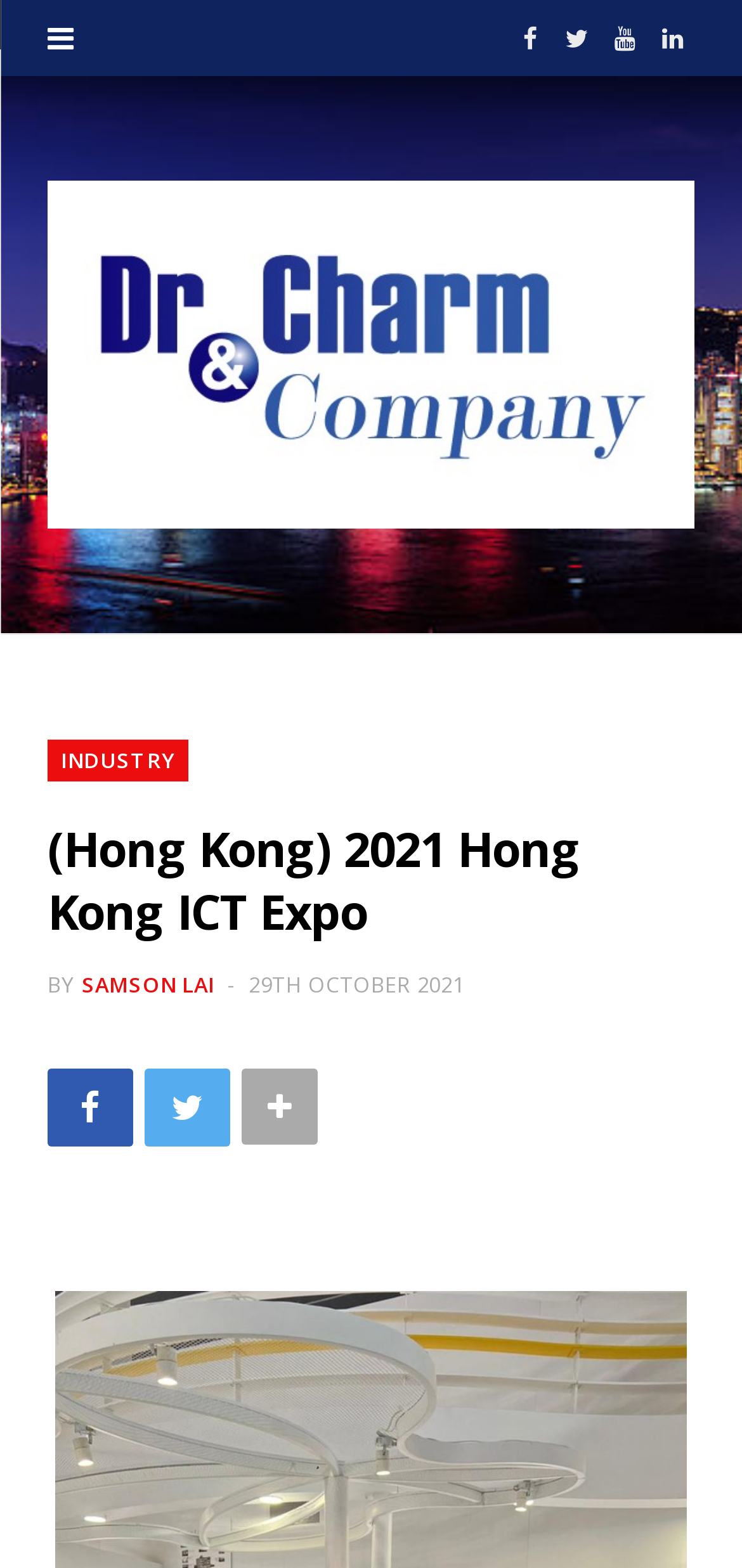Generate the main heading text from the webpage.

(Hong Kong) 2021 Hong Kong ICT Expo